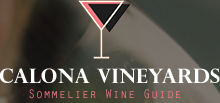Please reply to the following question with a single word or a short phrase:
What is the tone of the design?

Sophisticated and modern